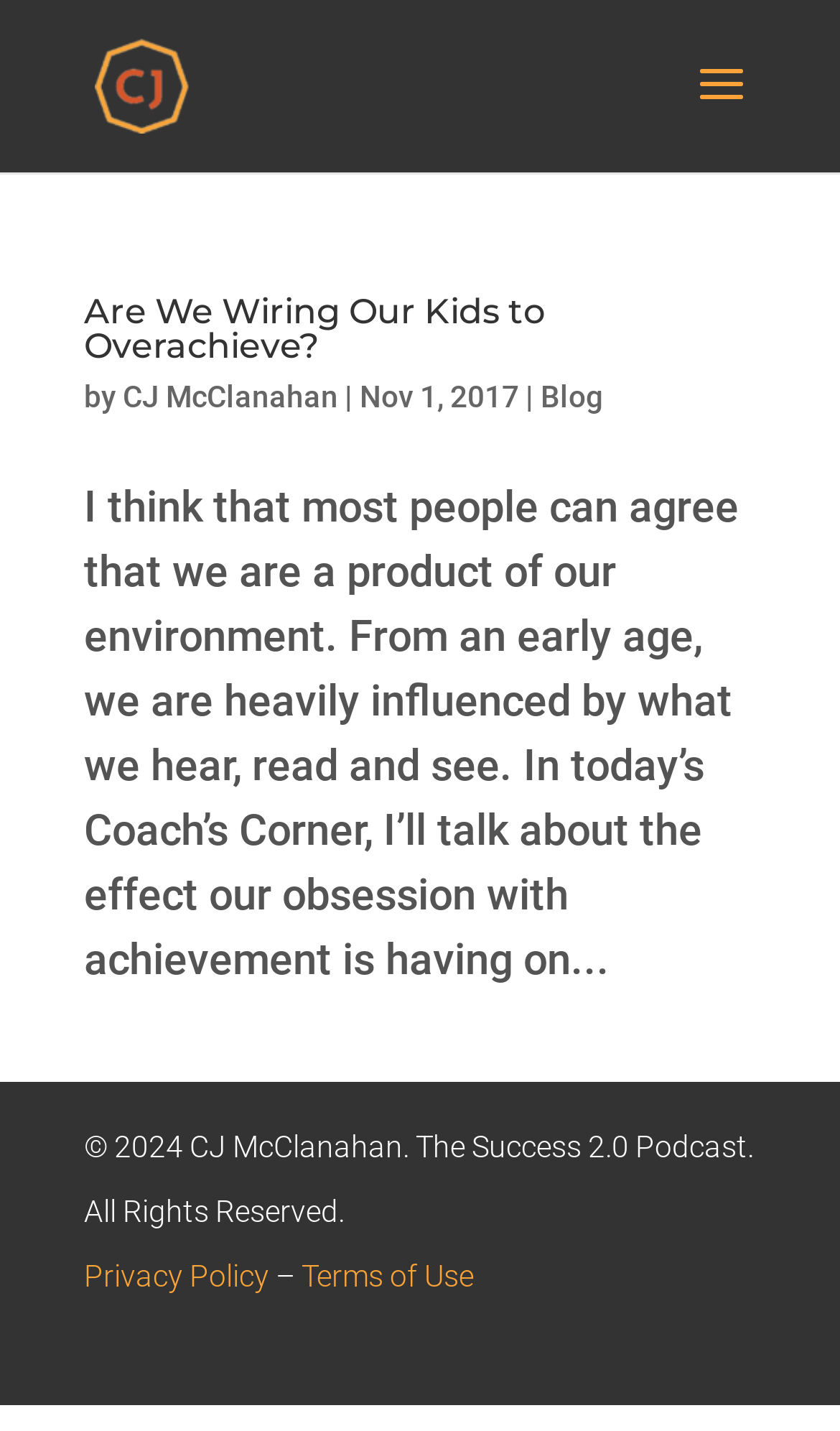What is the copyright year of the website?
Please provide a single word or phrase as your answer based on the screenshot.

2024